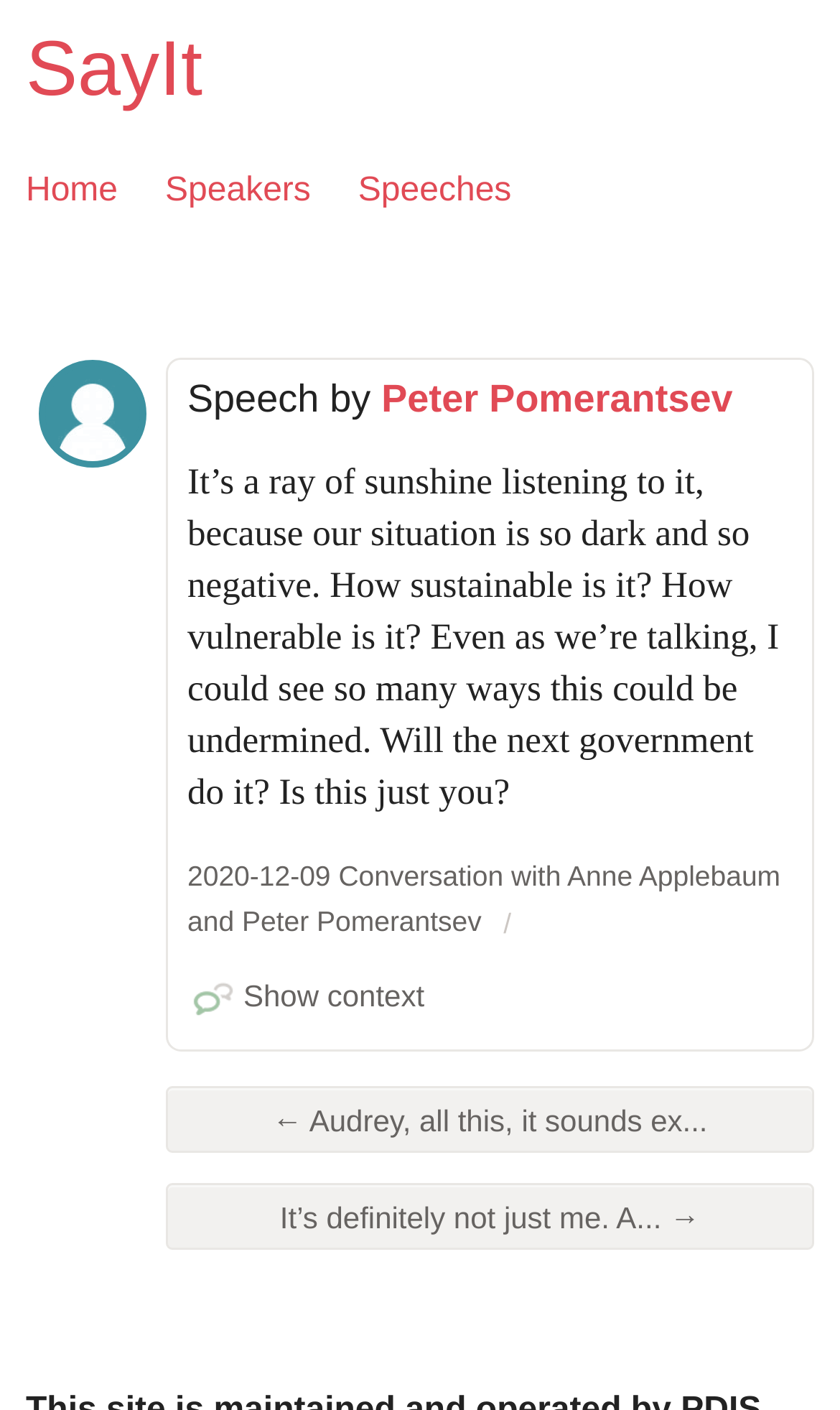Convey a detailed summary of the webpage, mentioning all key elements.

The webpage appears to be a transcript or a conversation page, with a prominent heading "SayIt" at the top left corner. Below the heading, there are four links: "Home", "Speakers", "Speeches", and an empty link, which are aligned horizontally and situated near the top of the page.

To the right of the empty link, there is a static text "by" followed by a link to "Peter Pomerantsev", which is positioned slightly below the links mentioned earlier.

The main content of the page is a block of text that starts with "It’s a ray of sunshine listening to it, because our situation is so dark and so negative..." and continues to discuss the sustainability and vulnerability of a situation. This text block is situated below the links and the "by" text, and spans almost the entire width of the page.

Below the main text block, there is a link to "2020-12-09 Conversation with Anne Applebaum and Peter Pomerantsev", which is aligned to the left. To the right of this link, there is a link to "Show context".

Further down the page, there are two more links: "← Audrey, all this, it sounds ex..." and "It’s definitely not just me. A... →", which are aligned to the left and right, respectively, and seem to be related to the conversation or transcript.